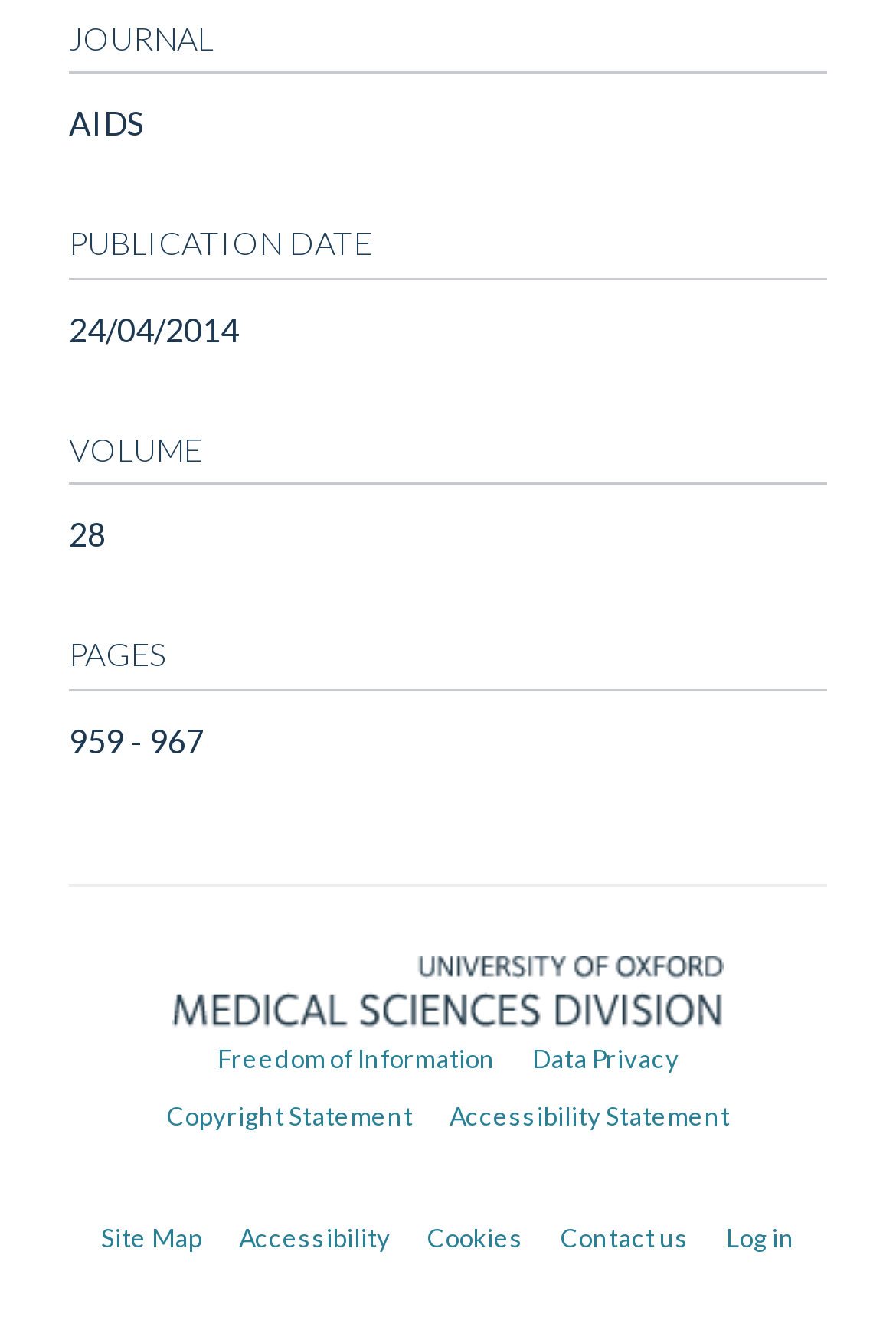Can you show the bounding box coordinates of the region to click on to complete the task described in the instruction: "View site map"?

[0.113, 0.919, 0.226, 0.941]